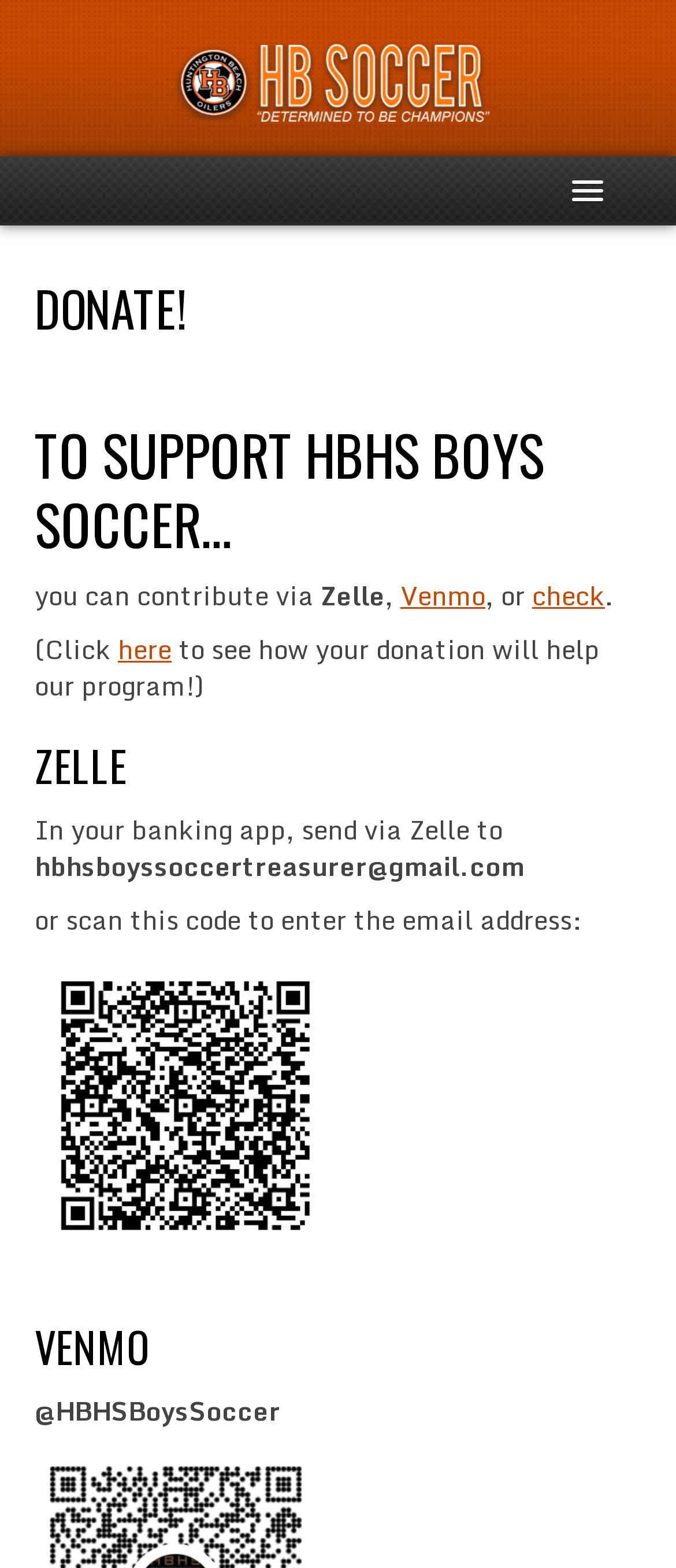Please use the details from the image to answer the following question comprehensively:
How many ways can you contribute to HBHS Boys Soccer?

According to the webpage, you can contribute to HBHS Boys Soccer via Zelle, Venmo, or check, which are mentioned in the text 'you can contribute via Zelle, Venmo, or check'.